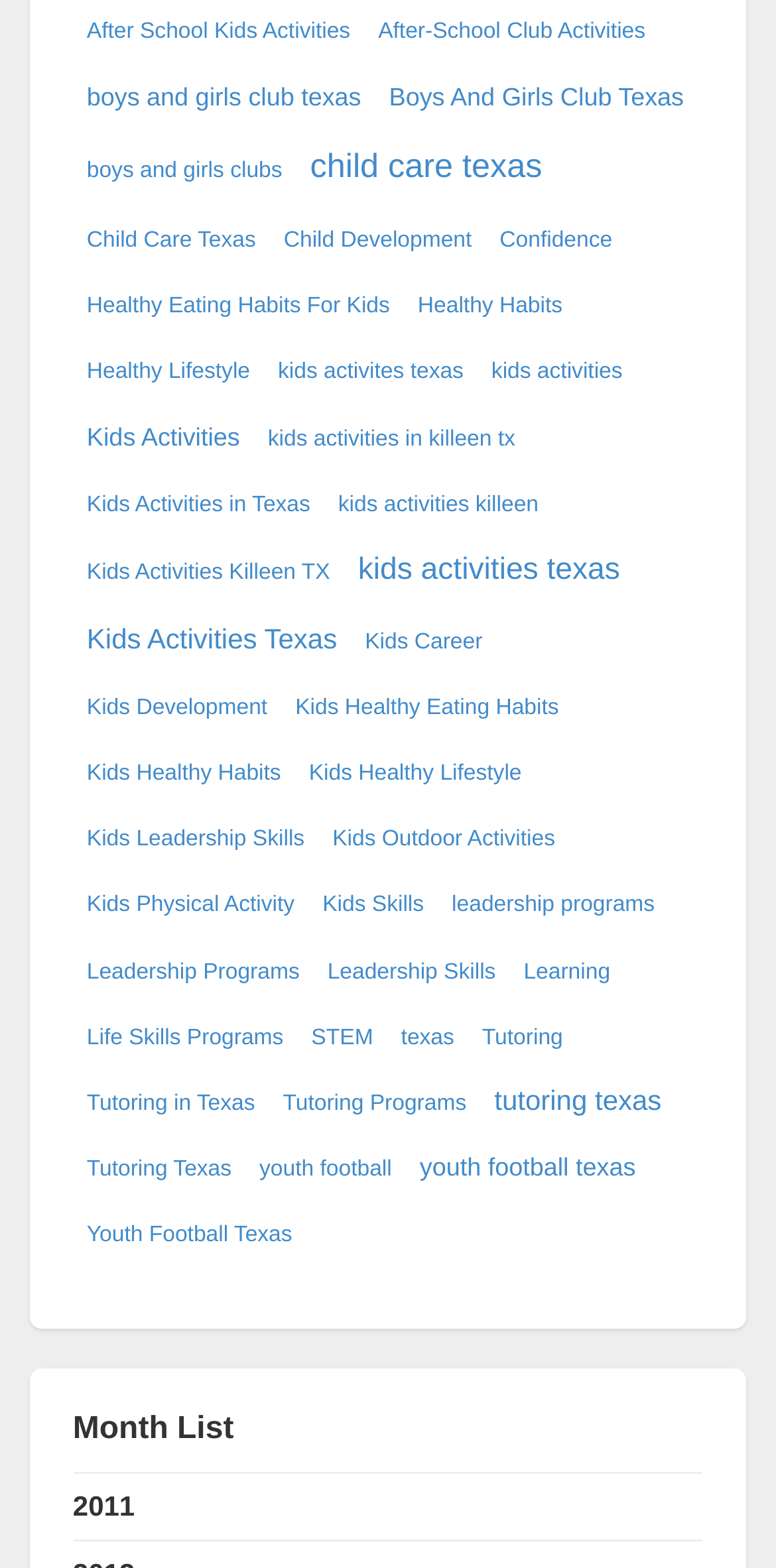Please identify the bounding box coordinates of the area that needs to be clicked to follow this instruction: "Click on 'After School Kids Activities'".

[0.104, 0.009, 0.459, 0.032]